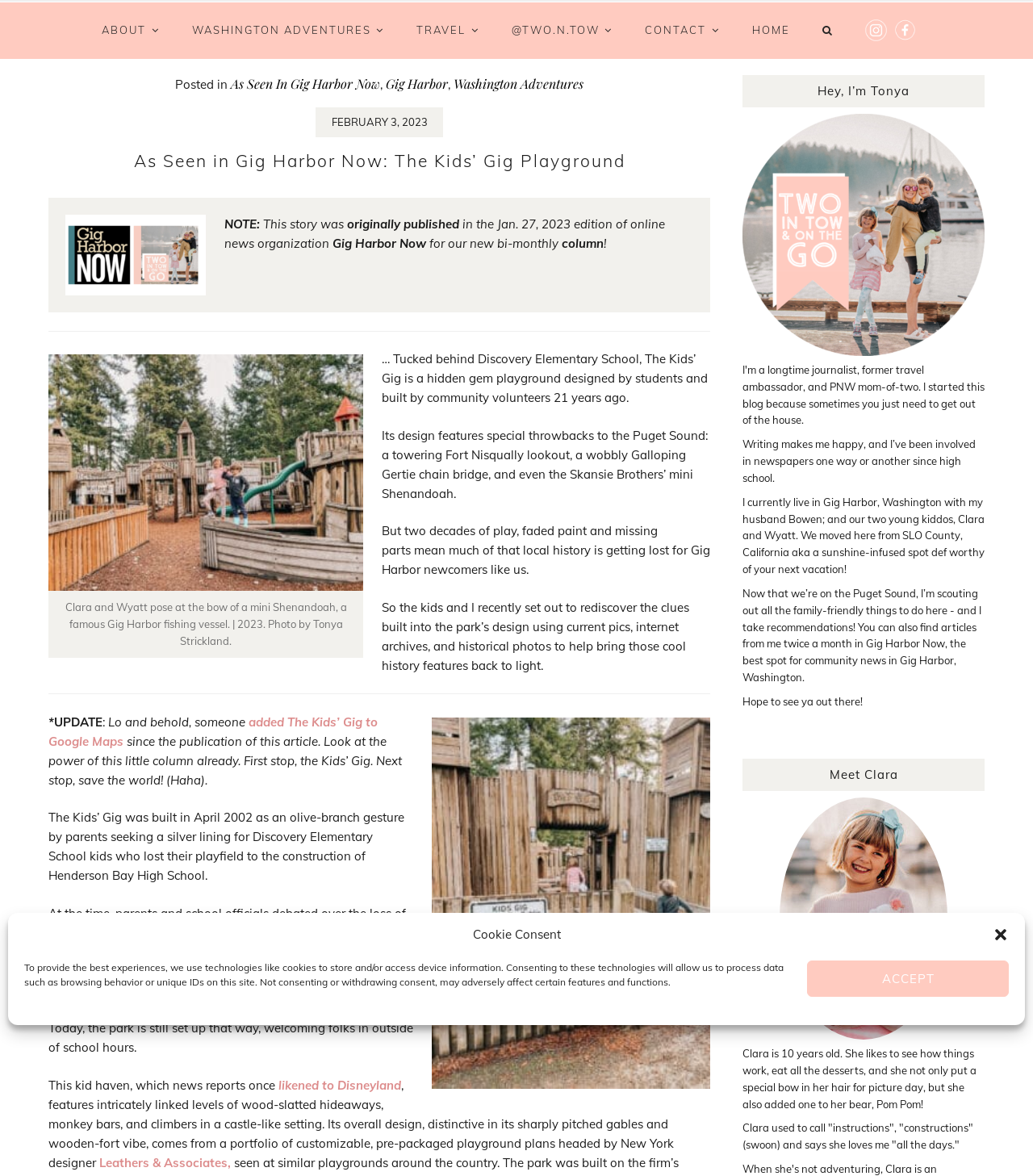What is the name of the playground?
Refer to the screenshot and respond with a concise word or phrase.

The Kids' Gig